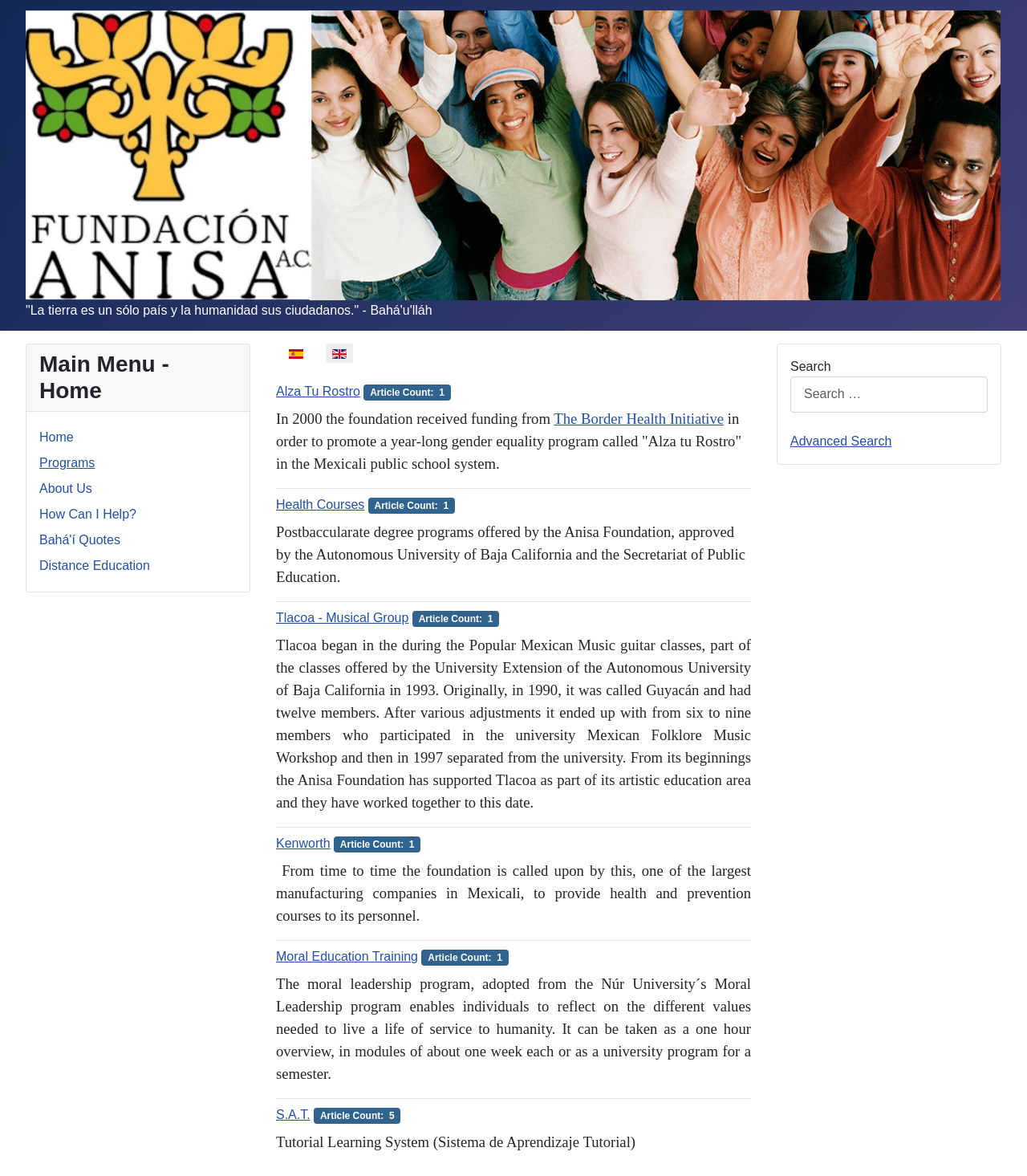What is the name of the foundation?
Make sure to answer the question with a detailed and comprehensive explanation.

The name of the foundation can be found in the link 'Fundación Anisa, A.C.' at the top of the webpage, which suggests that the webpage is about the Anisa Foundation.